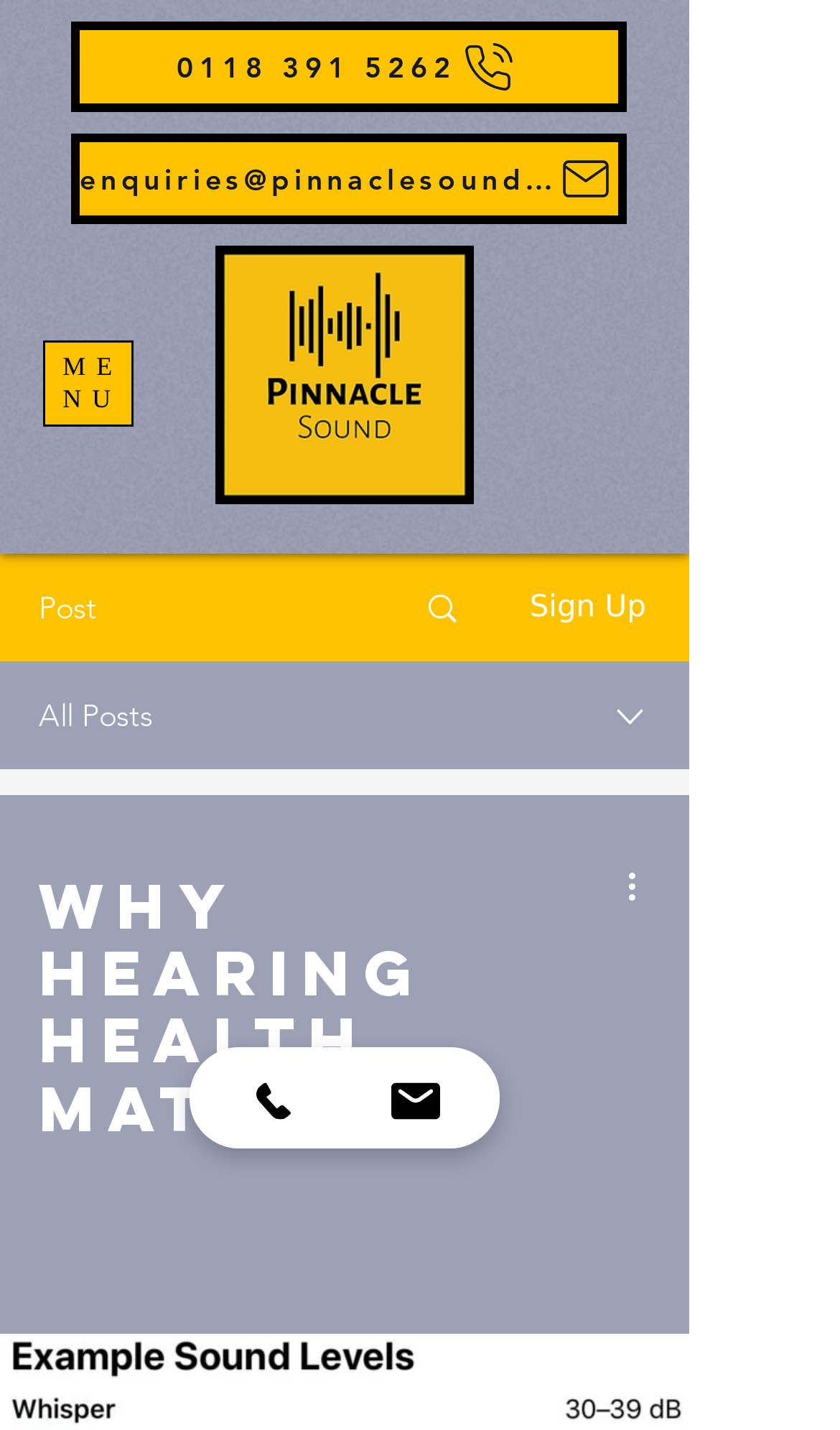Find the coordinates for the bounding box of the element with this description: "aria-label="More actions"".

[0.738, 0.601, 0.8, 0.637]